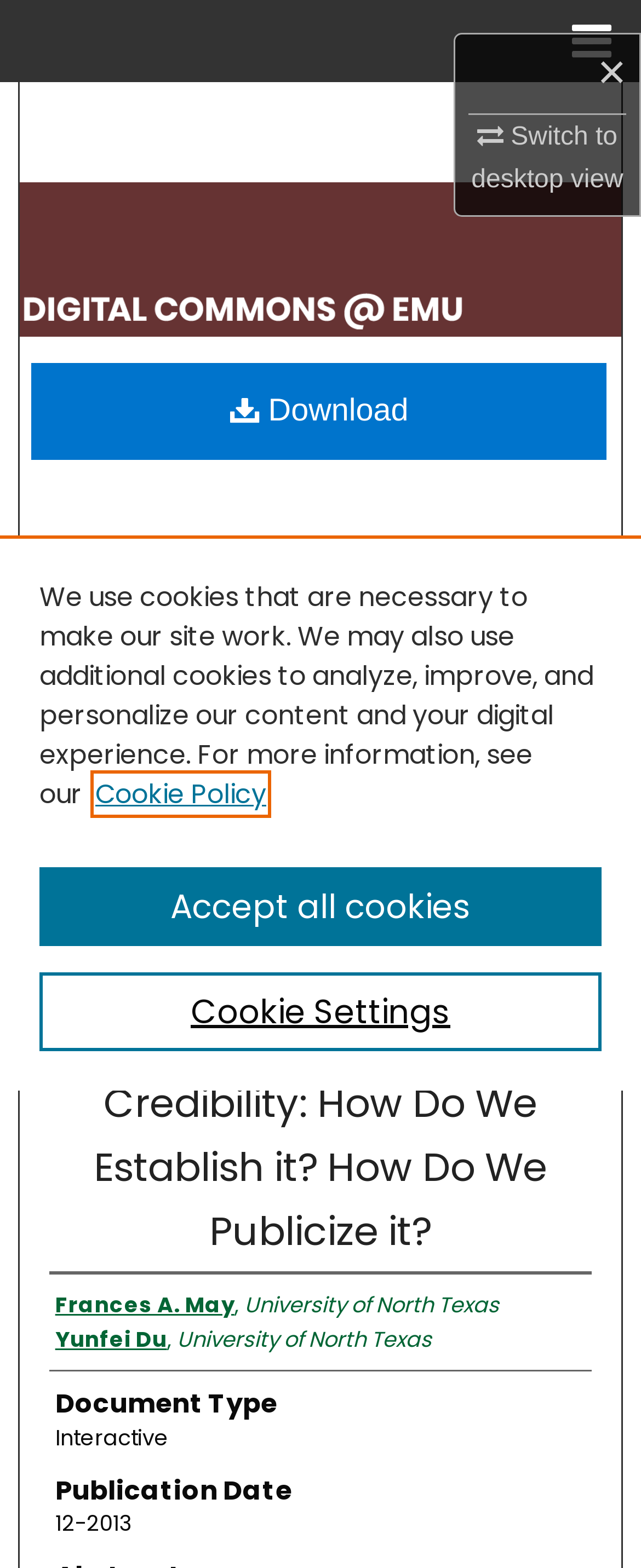Craft a detailed narrative of the webpage's structure and content.

The webpage appears to be a digital repository or academic database, specifically showcasing a conference proceeding titled "LOEX CONFERENCE PROCEEDINGS 2011". 

At the top right corner, there is a close button, a switch to desktop view link, and a menu link. Below these, there is a navigation breadcrumb trail that indicates the current location within the website. 

On the top left, the logo "DigitalCommons@EMU" is displayed, which is also a clickable link. 

The main content area is divided into sections. The first section displays the title of the conference proceeding, "LOEX CONFERENCE PROCEEDINGS 2011", which is also a clickable link. Below this, there is an image related to the conference proceeding. 

The next section contains metadata about the document, including the title "Library Instruction Credibility: How Do We Establish it? How Do We Publicize it?", the authors' names, Frances A. May and Yunfei Du, and their affiliations. 

Further down, there are sections for "Document Type", "Publication Date", and "Abstract". The "Abstract" section is not populated with text, but it is likely where a summary of the document would be displayed. 

On the right side, there is a "Download" link. At the bottom of the page, a cookie banner is displayed, which includes a privacy notice, a link to the cookie policy, and buttons to configure cookie settings or accept all cookies.